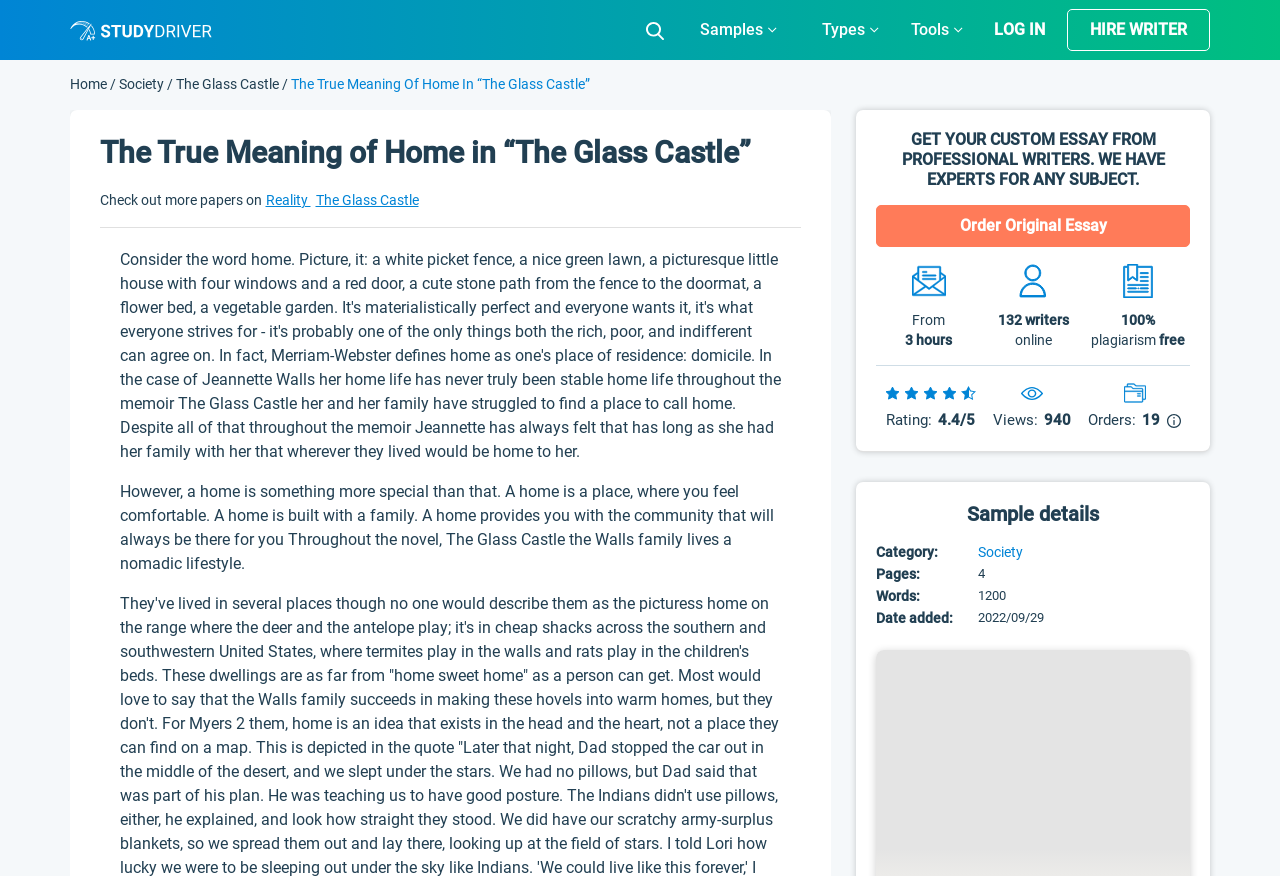Please identify the bounding box coordinates of the element I need to click to follow this instruction: "Search for something".

[0.495, 0.013, 0.529, 0.056]